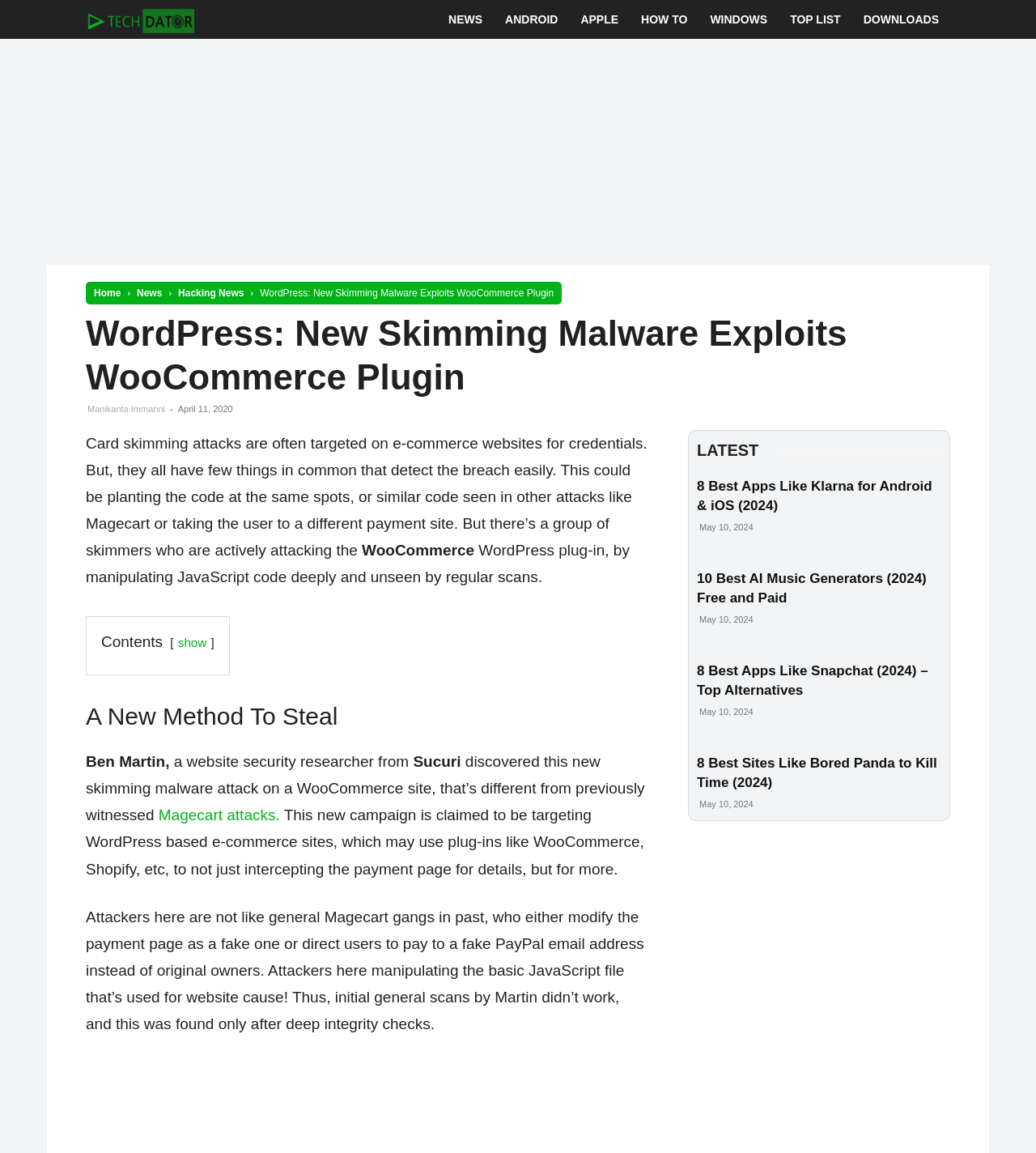Please specify the coordinates of the bounding box for the element that should be clicked to carry out this instruction: "Go to the home page". The coordinates must be four float numbers between 0 and 1, formatted as [left, top, right, bottom].

None